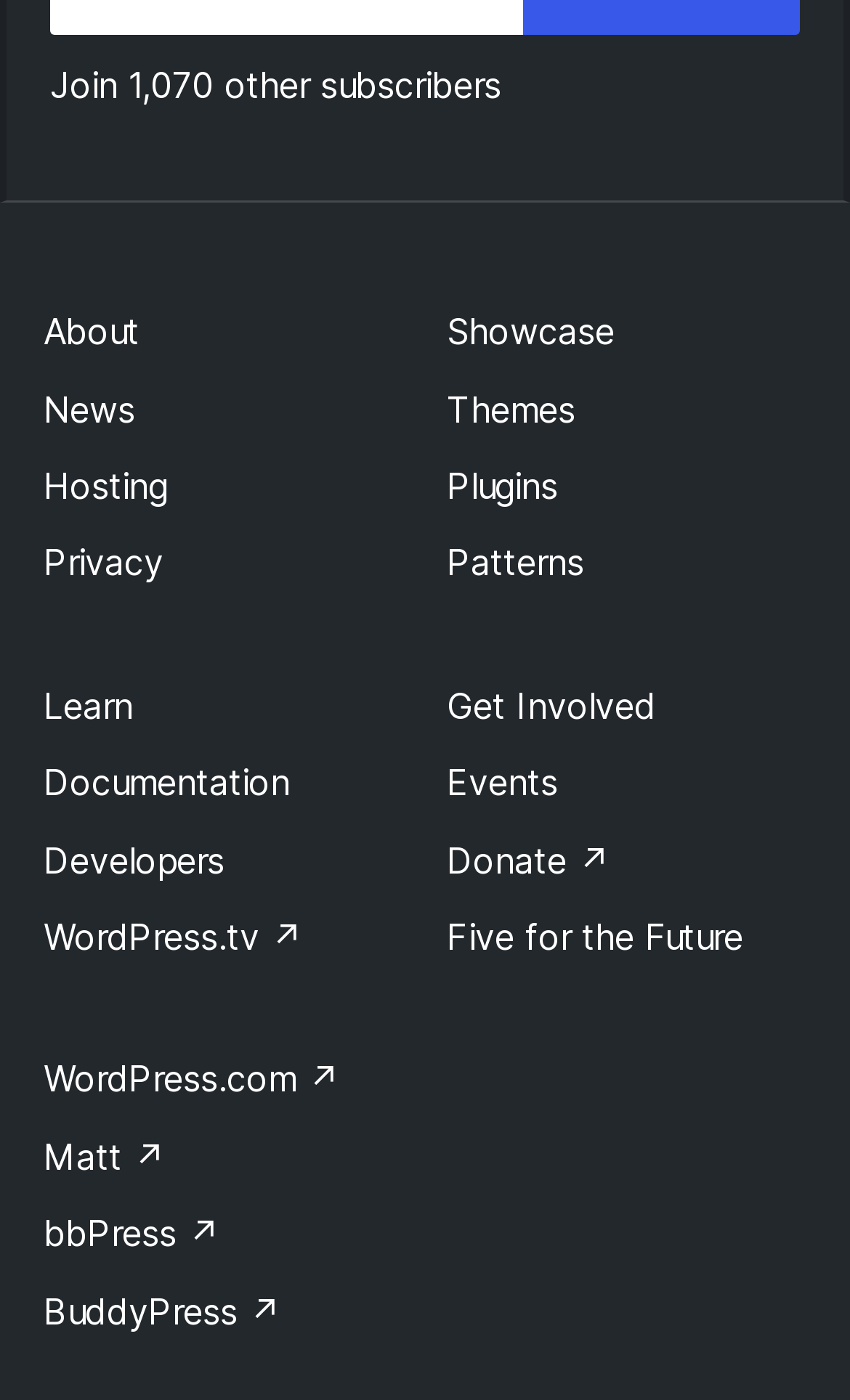Kindly provide the bounding box coordinates of the section you need to click on to fulfill the given instruction: "Read about Matt".

[0.051, 0.81, 0.195, 0.842]